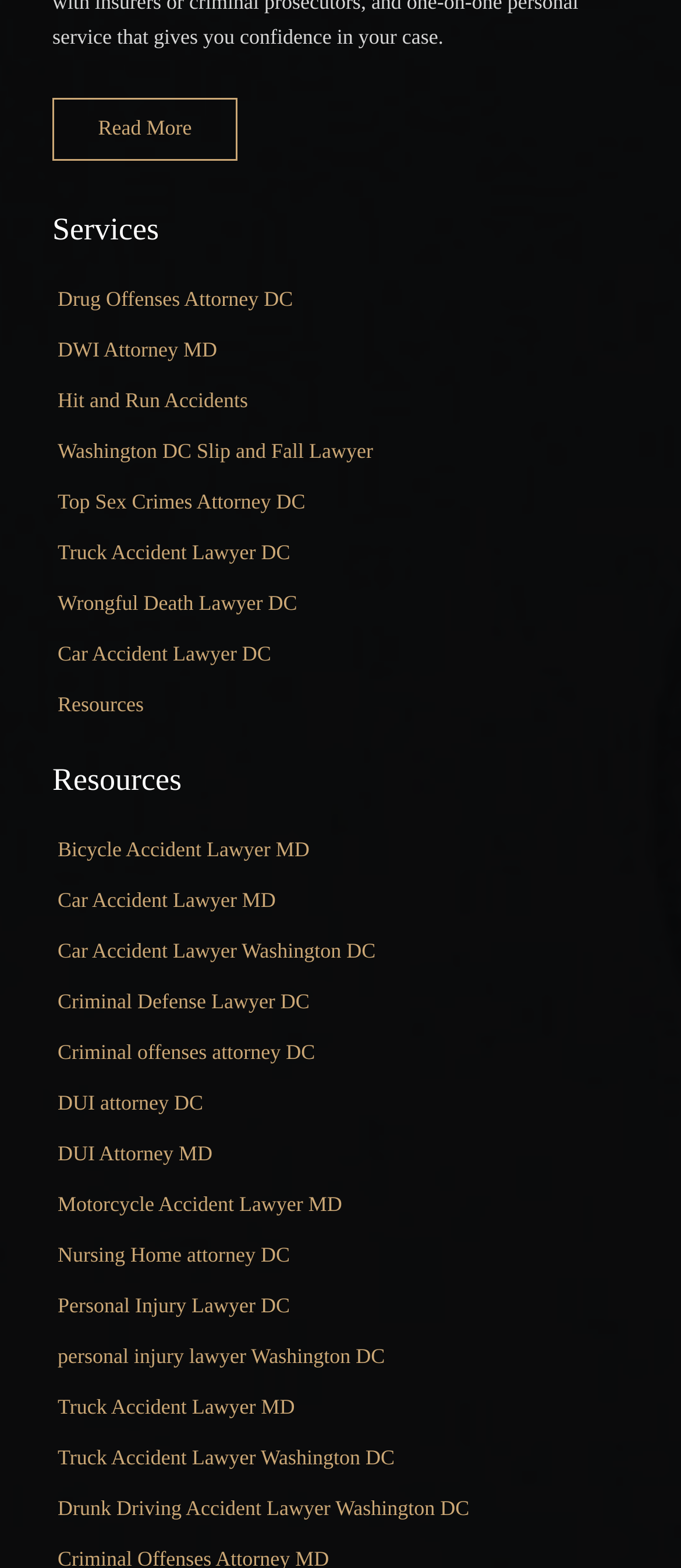Respond to the following query with just one word or a short phrase: 
What is the first service listed?

Drug Offenses Attorney DC